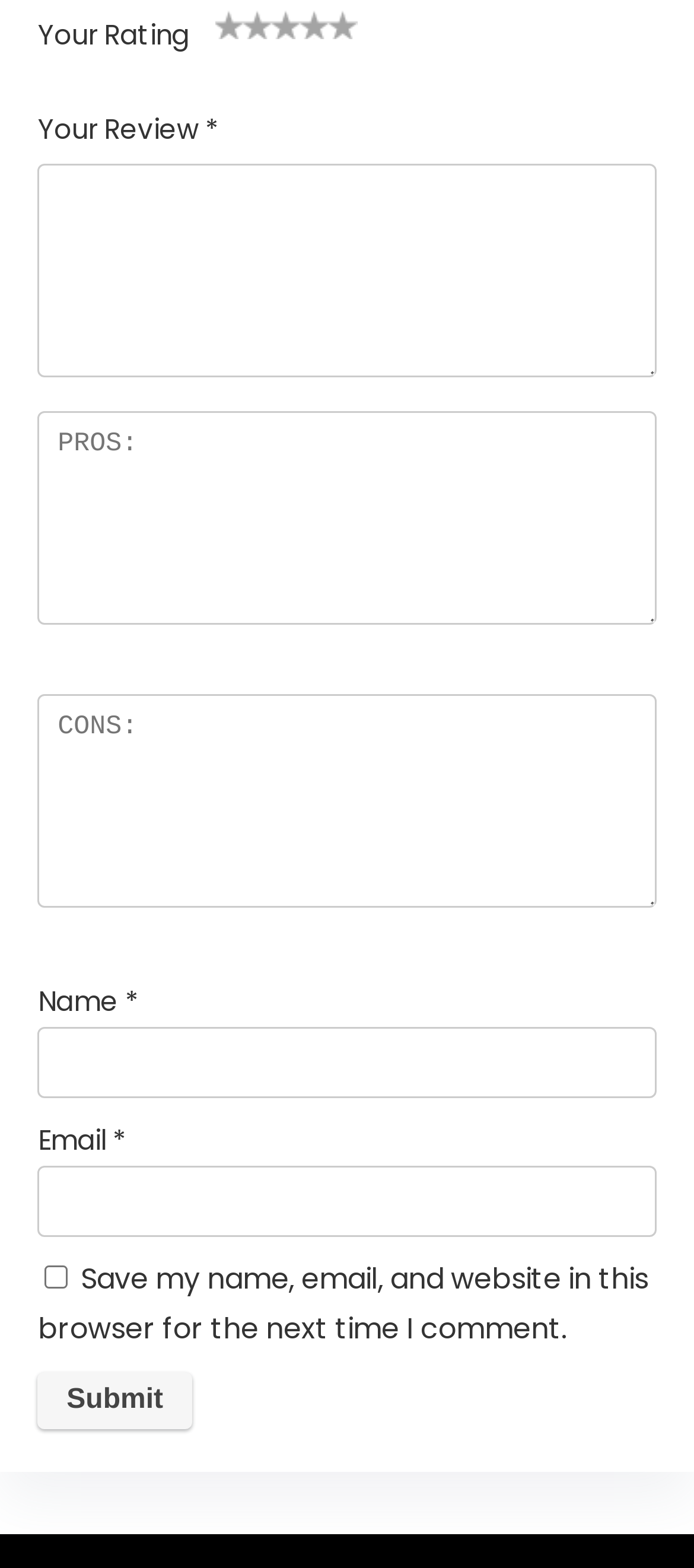Point out the bounding box coordinates of the section to click in order to follow this instruction: "Check the save my information checkbox".

[0.065, 0.807, 0.099, 0.822]